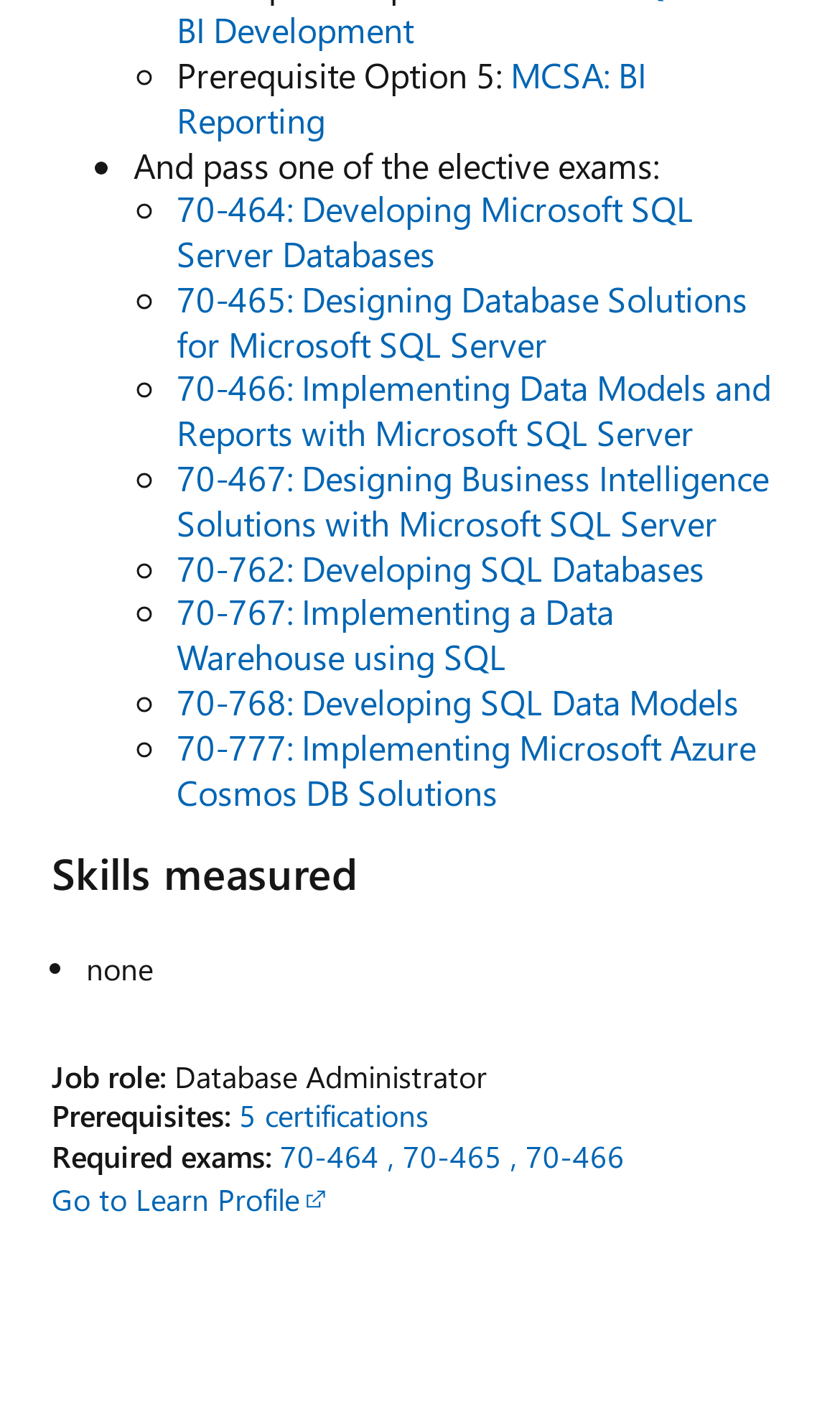Find the bounding box of the element with the following description: "Go to Learn Profile". The coordinates must be four float numbers between 0 and 1, formatted as [left, top, right, bottom].

[0.062, 0.834, 0.394, 0.863]